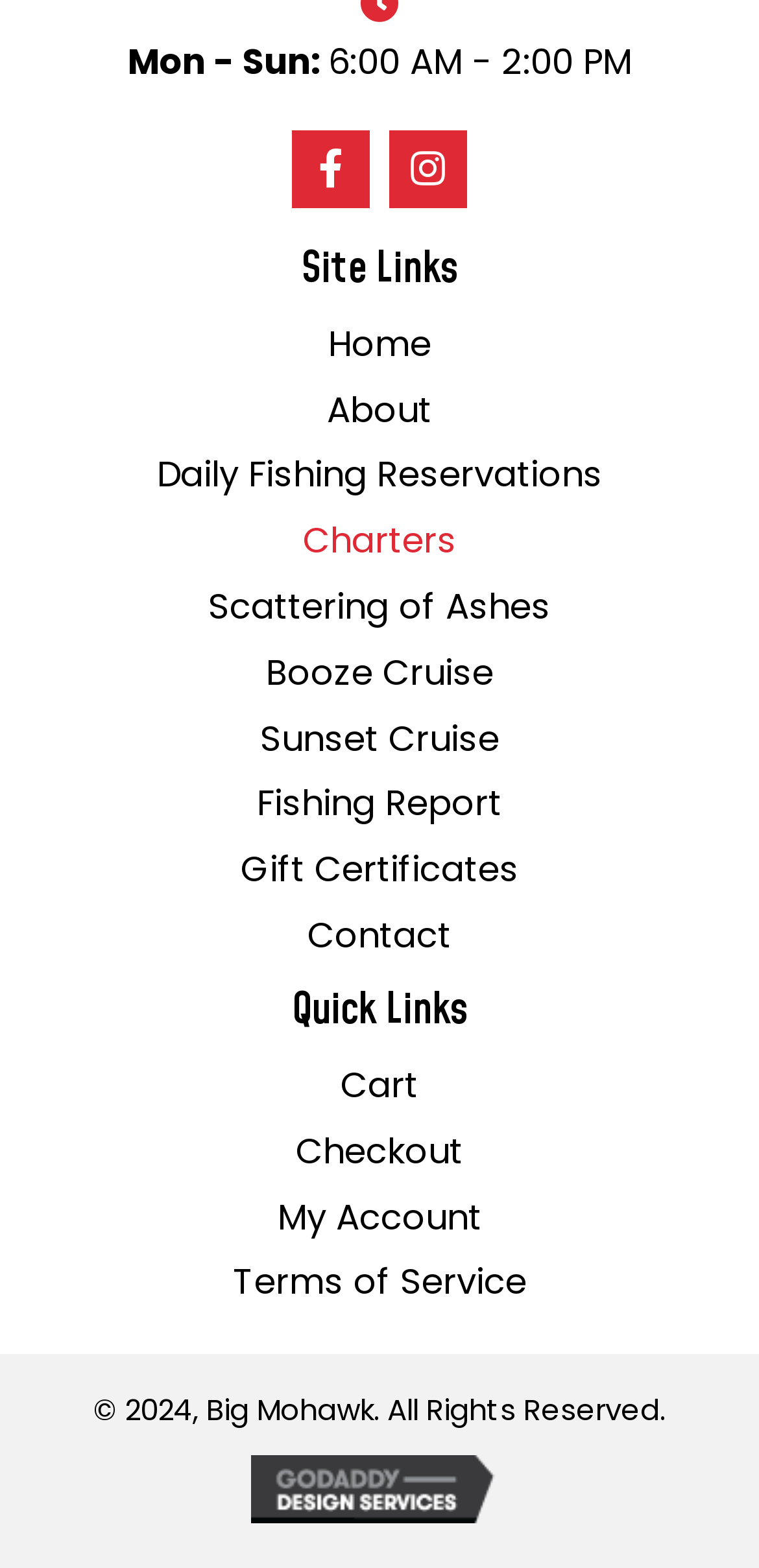Please specify the bounding box coordinates of the clickable section necessary to execute the following command: "Check out".

[0.39, 0.714, 0.61, 0.755]